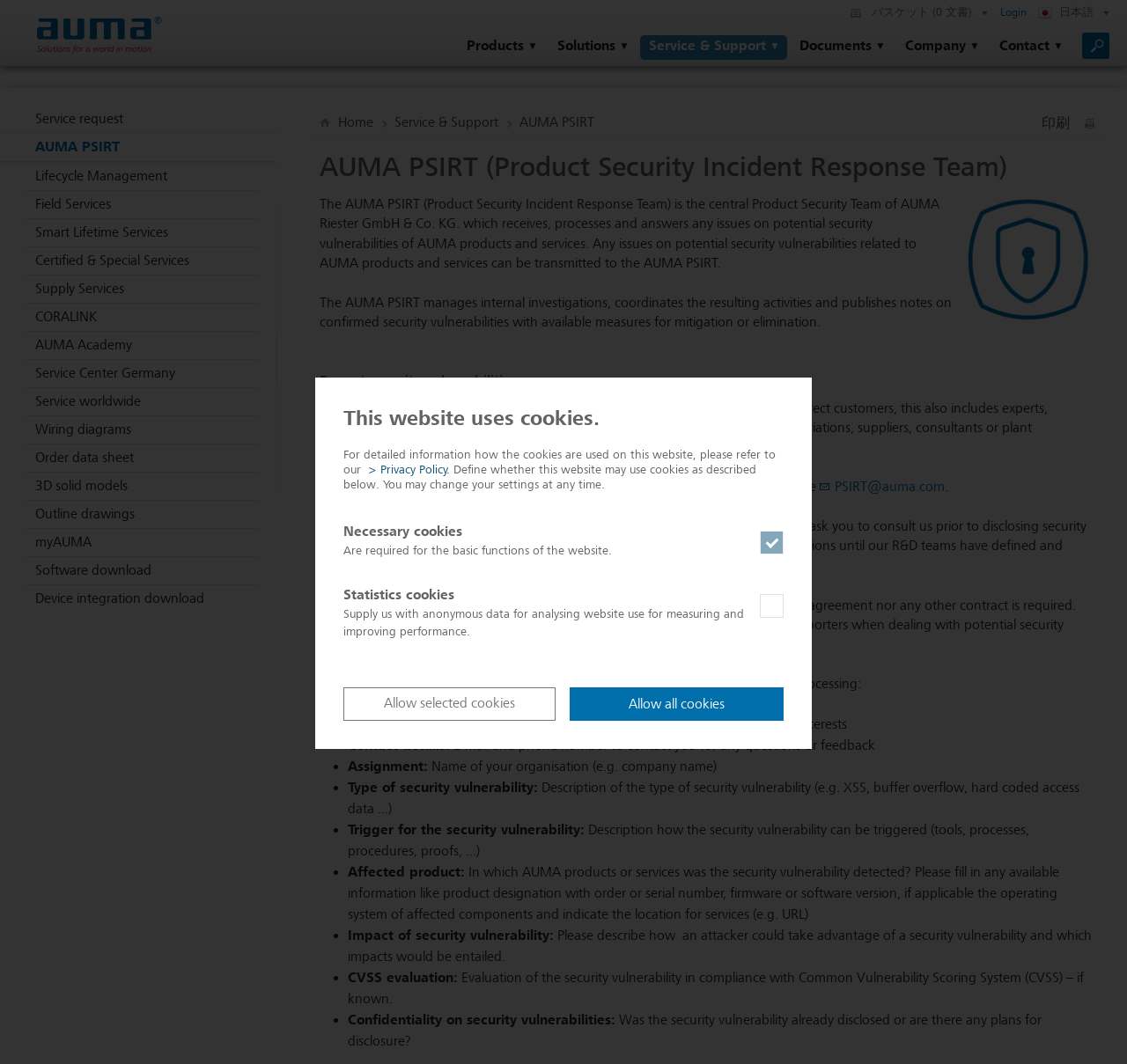Determine the main headline of the webpage and provide its text.

AUMA PSIRT (Product Security Incident Response Team)